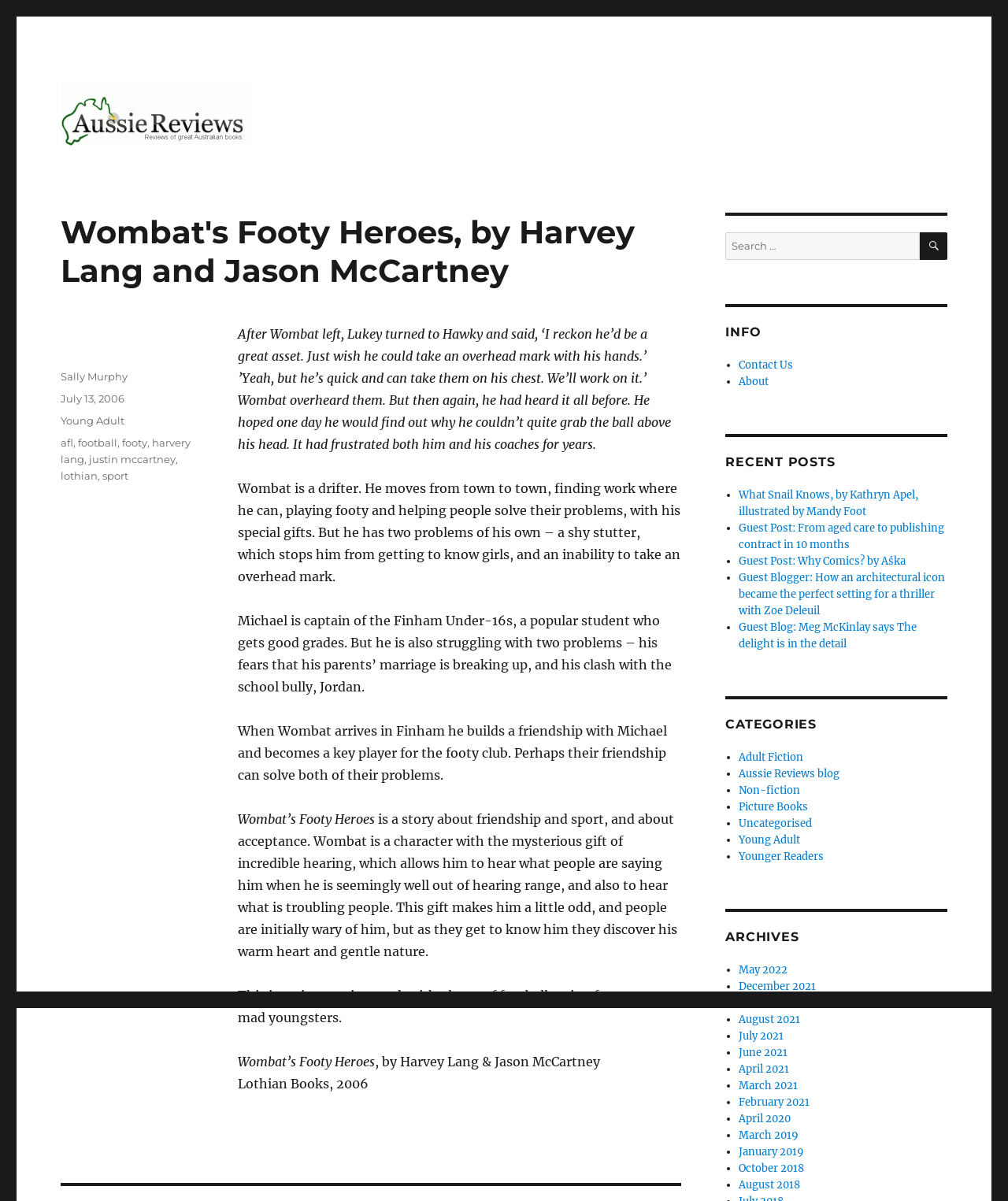Please indicate the bounding box coordinates for the clickable area to complete the following task: "Check recent posts". The coordinates should be specified as four float numbers between 0 and 1, i.e., [left, top, right, bottom].

[0.72, 0.405, 0.94, 0.543]